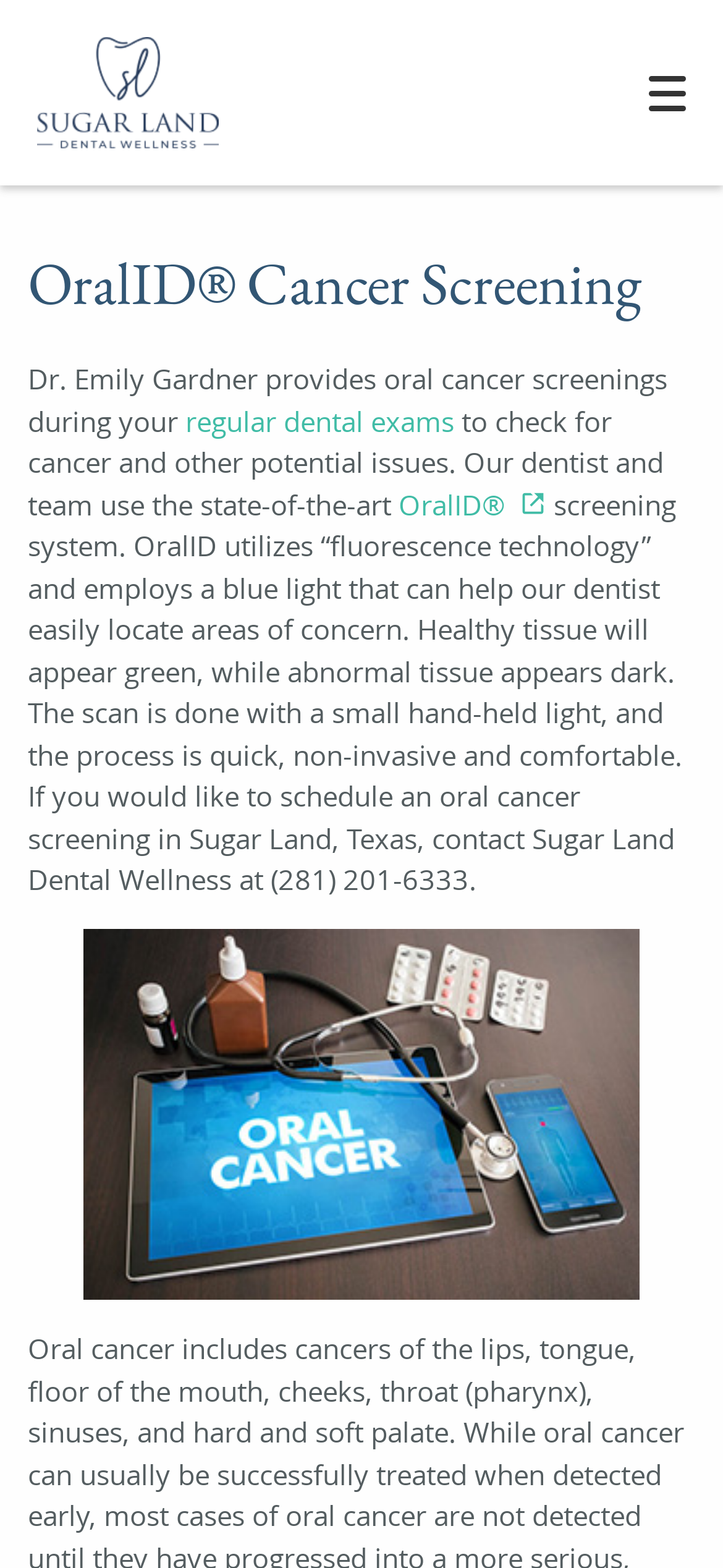Please answer the following question using a single word or phrase: 
What is the name of the dentist?

Dr. Emily Gardner